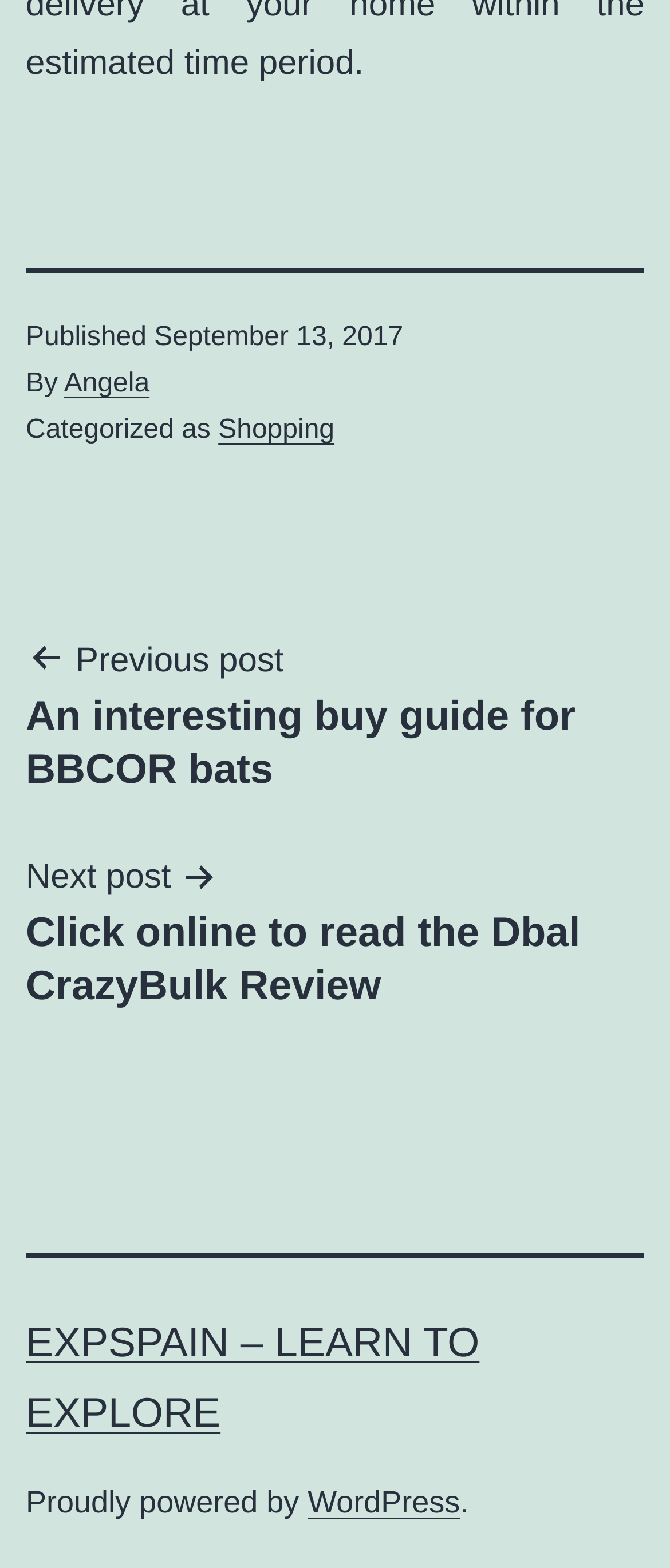Identify the bounding box coordinates for the UI element mentioned here: "Expspain – Learn to Explore". Provide the coordinates as four float values between 0 and 1, i.e., [left, top, right, bottom].

[0.038, 0.842, 0.716, 0.916]